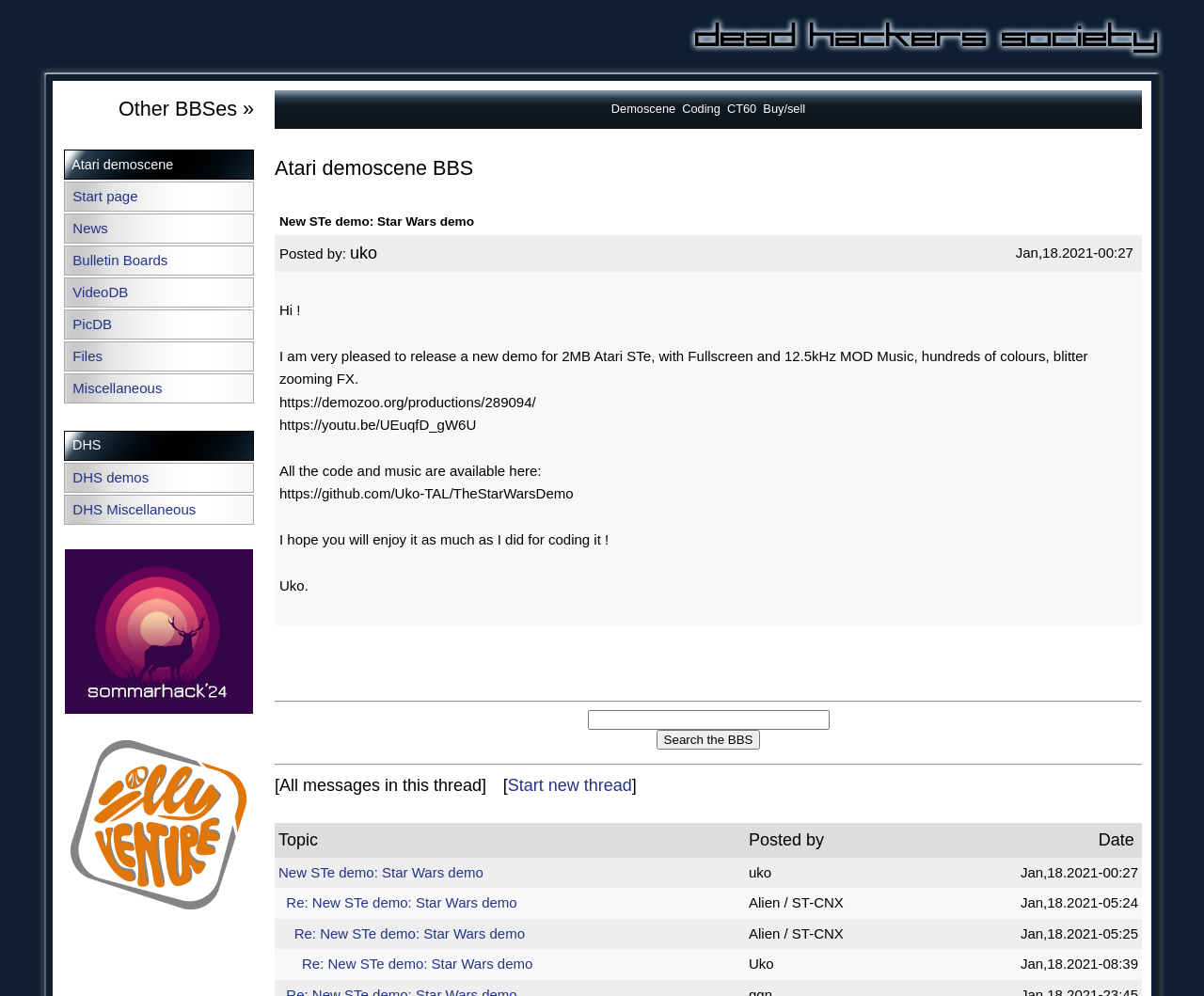Please locate the bounding box coordinates for the element that should be clicked to achieve the following instruction: "Explore VideoDB". Ensure the coordinates are given as four float numbers between 0 and 1, i.e., [left, top, right, bottom].

[0.06, 0.285, 0.106, 0.301]